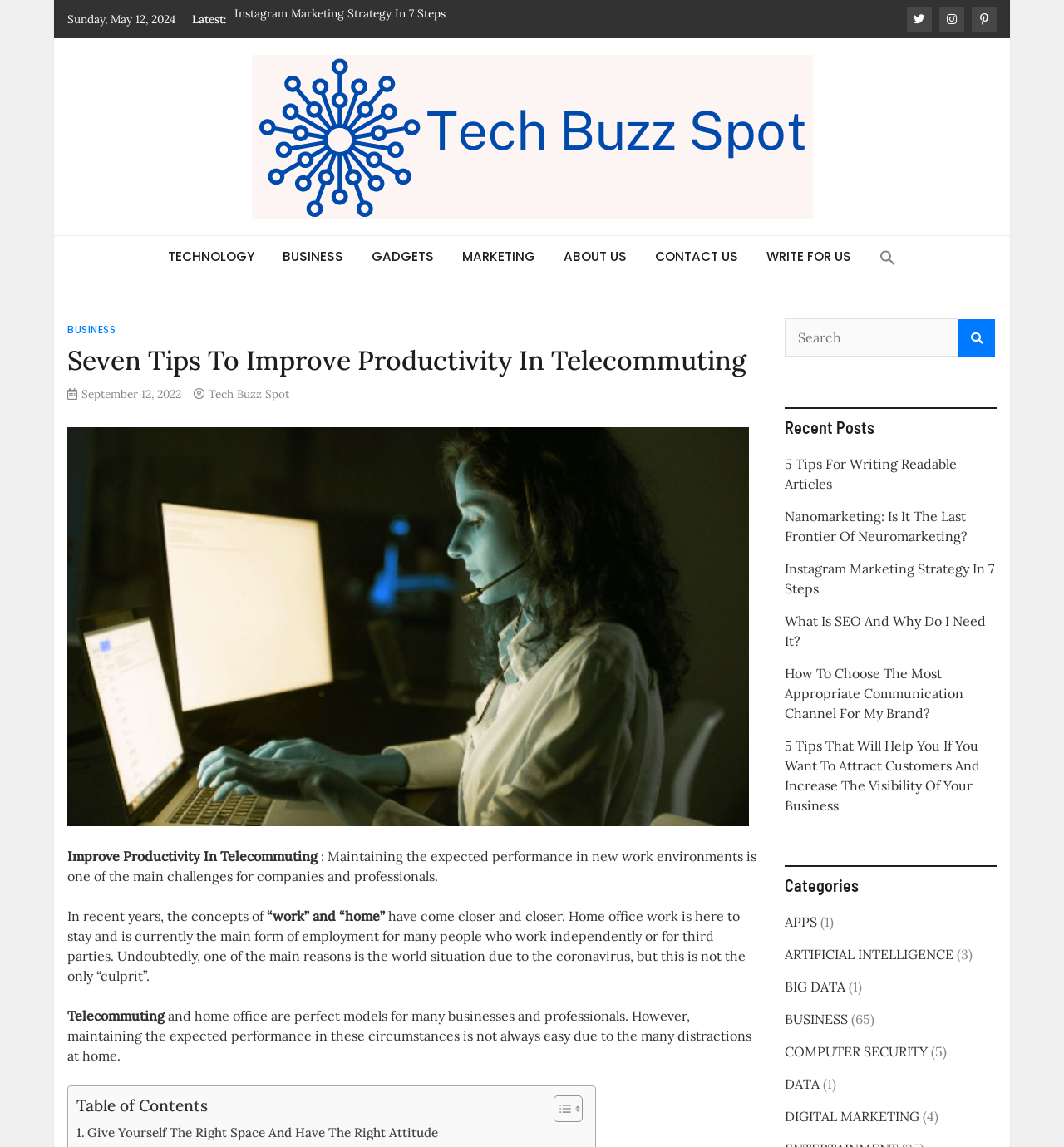Based on the element description: "DIGITAL MARKETING", identify the bounding box coordinates for this UI element. The coordinates must be four float numbers between 0 and 1, listed as [left, top, right, bottom].

[0.737, 0.966, 0.864, 0.98]